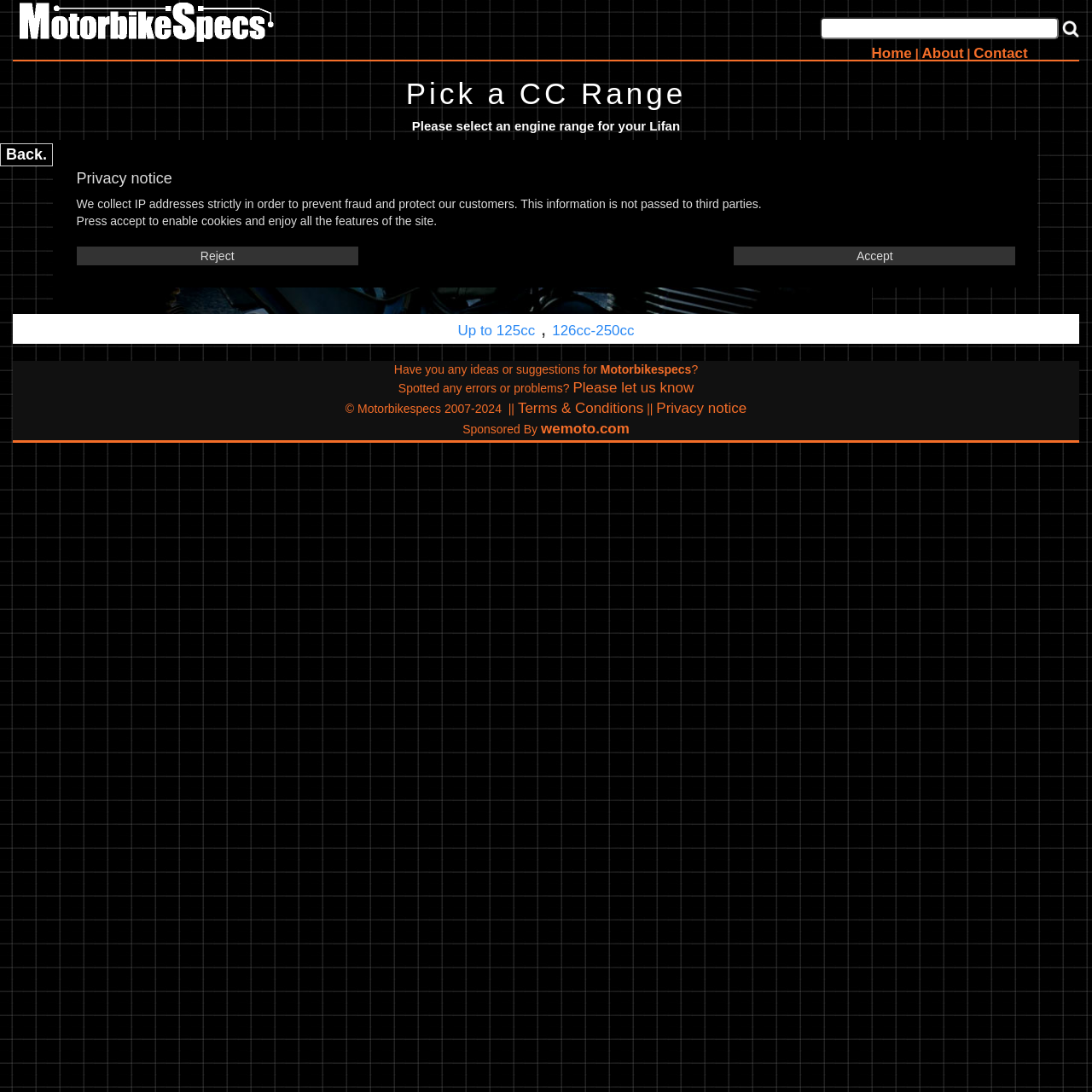Locate the bounding box coordinates for the element described below: "Privacy notice". The coordinates must be four float values between 0 and 1, formatted as [left, top, right, bottom].

[0.601, 0.366, 0.684, 0.381]